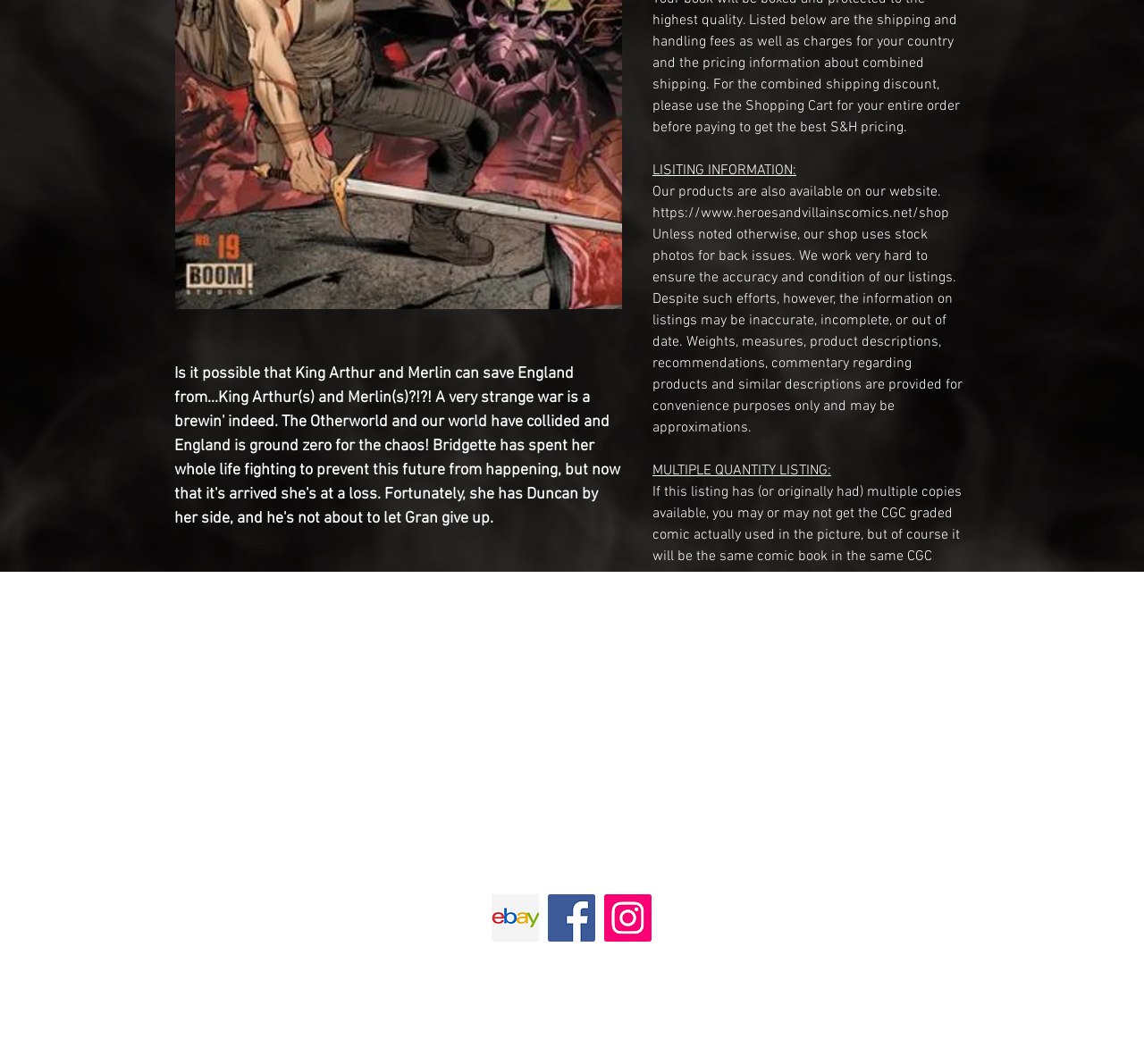From the webpage screenshot, identify the region described by MILK & Mermaids. Provide the bounding box coordinates as (top-left x, top-left y, bottom-right x, bottom-right y), with each value being a floating point number between 0 and 1.

[0.668, 0.983, 0.768, 1.0]